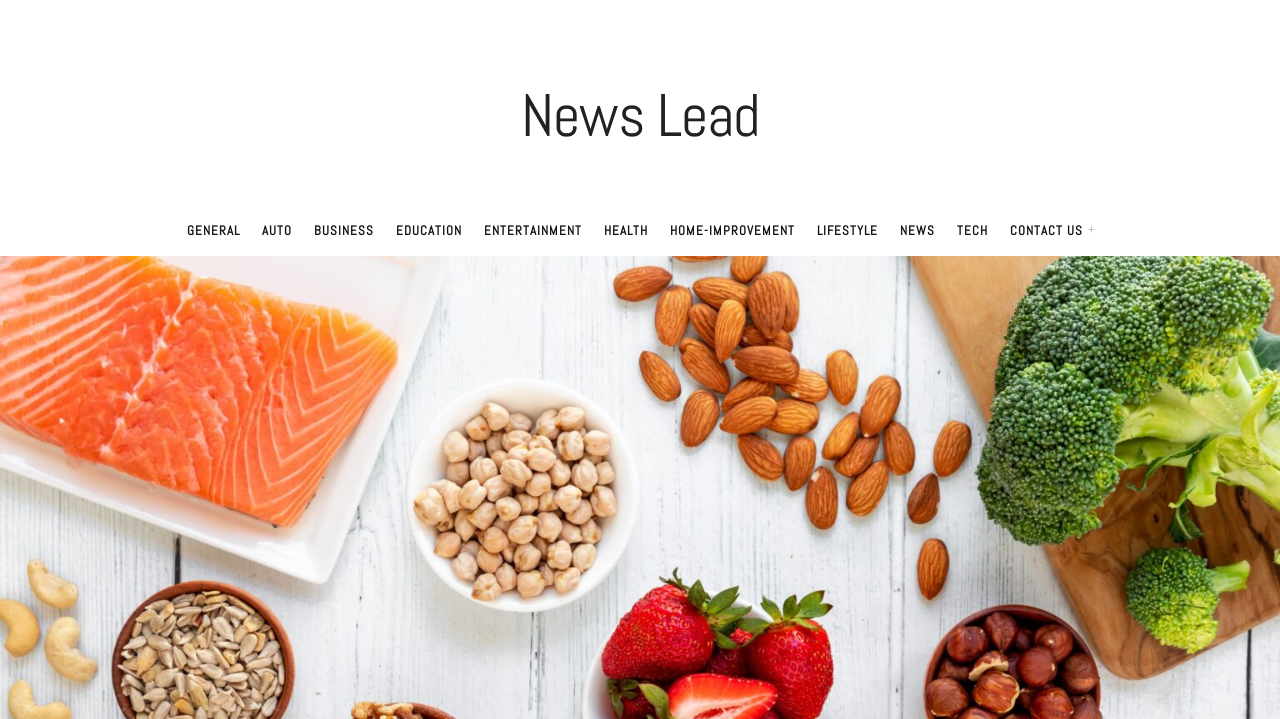Locate the bounding box coordinates of the segment that needs to be clicked to meet this instruction: "contact us".

[0.789, 0.287, 0.854, 0.356]